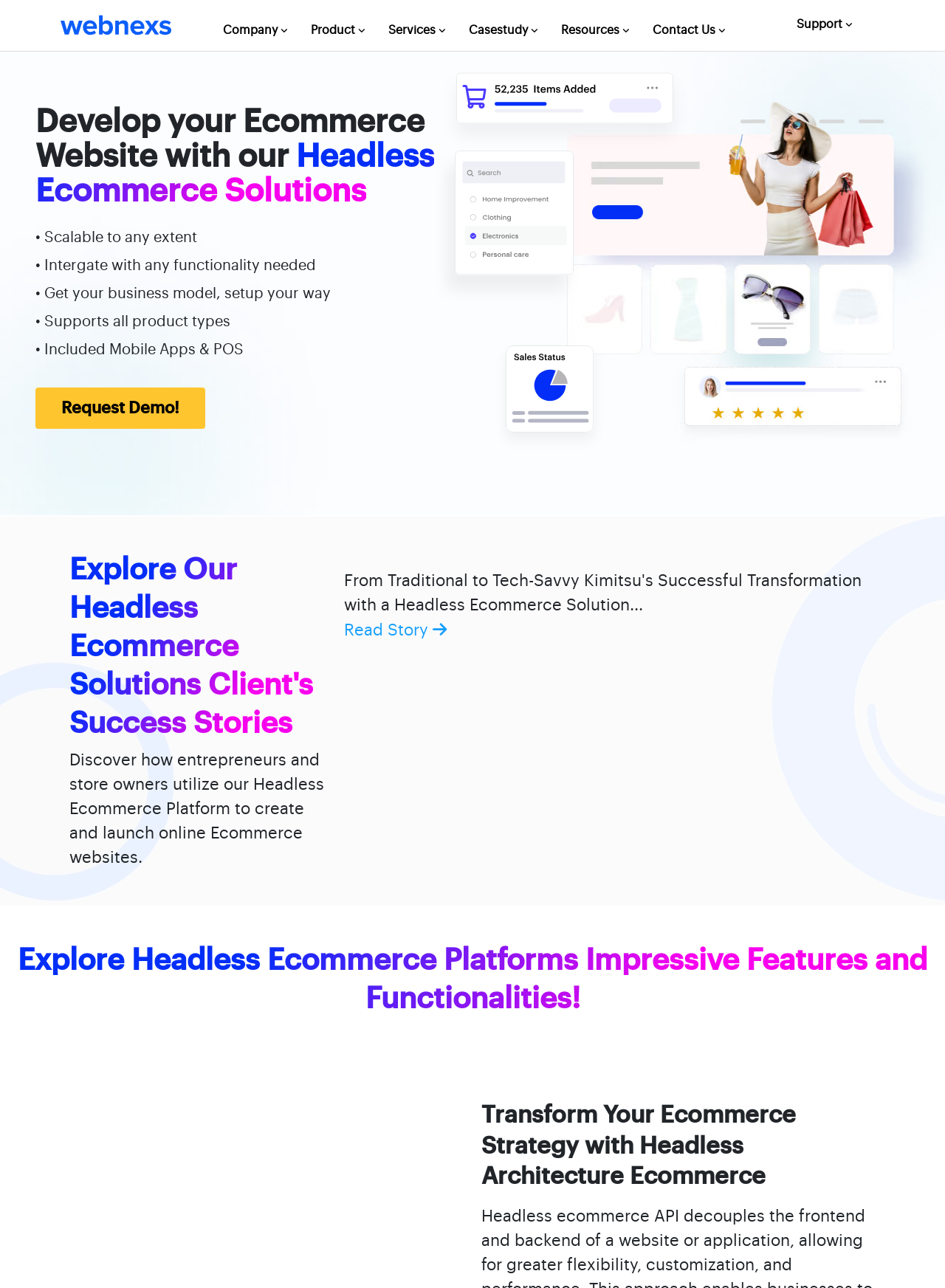What is the call-to-action on the webpage?
Please elaborate on the answer to the question with detailed information.

The call-to-action on the webpage is 'Request Demo!', which suggests that users can request a demo of the Headless Ecommerce Platform to learn more about its features and capabilities.